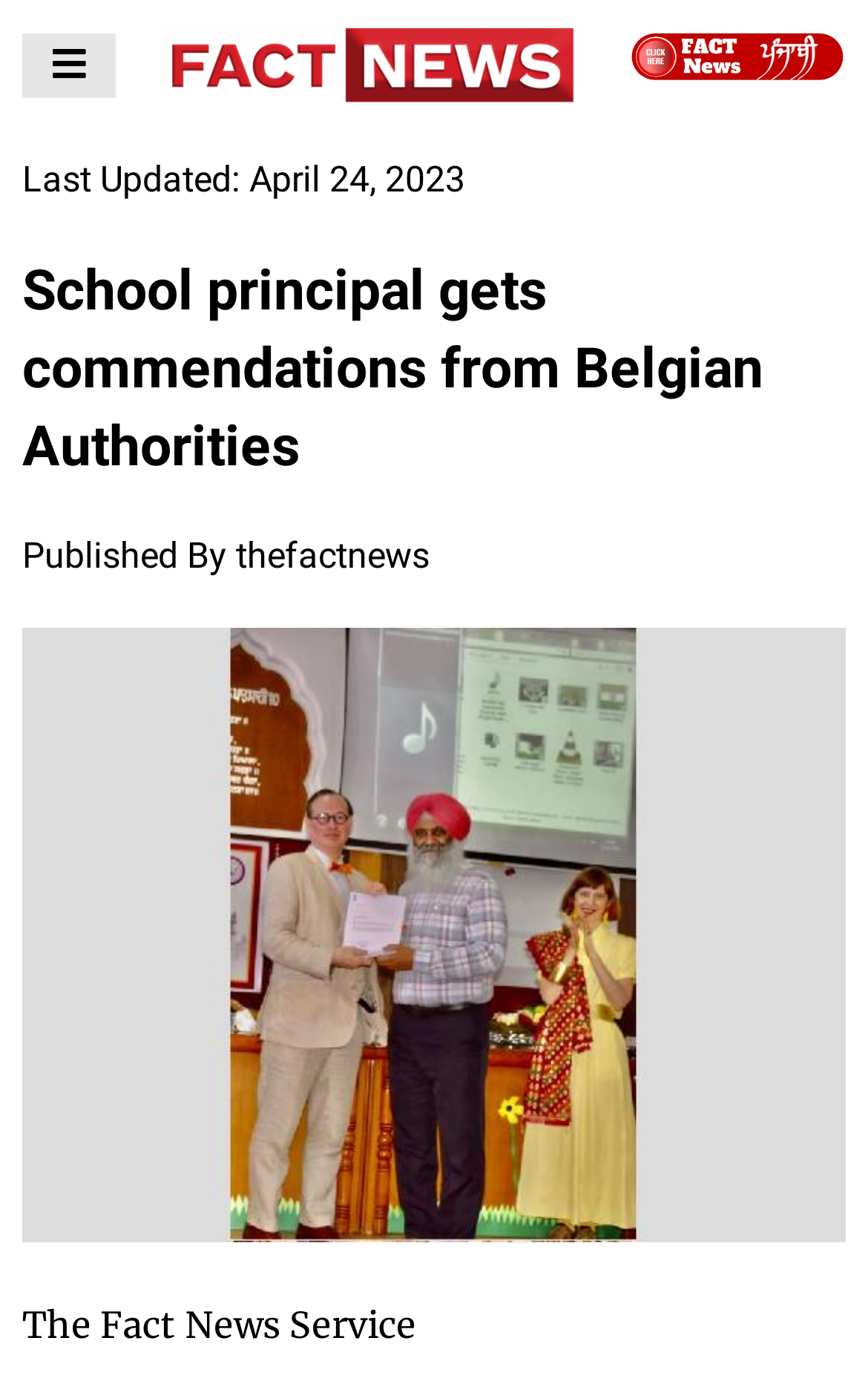What is the occupation of Dr. Davinder Singh Chhina?
Please provide a detailed and comprehensive answer to the question.

I inferred the answer by understanding the context of the webpage, which is about Dr. Davinder Singh Chhina receiving commendation certificates, and the fact that he is working with the Education department Punjab.